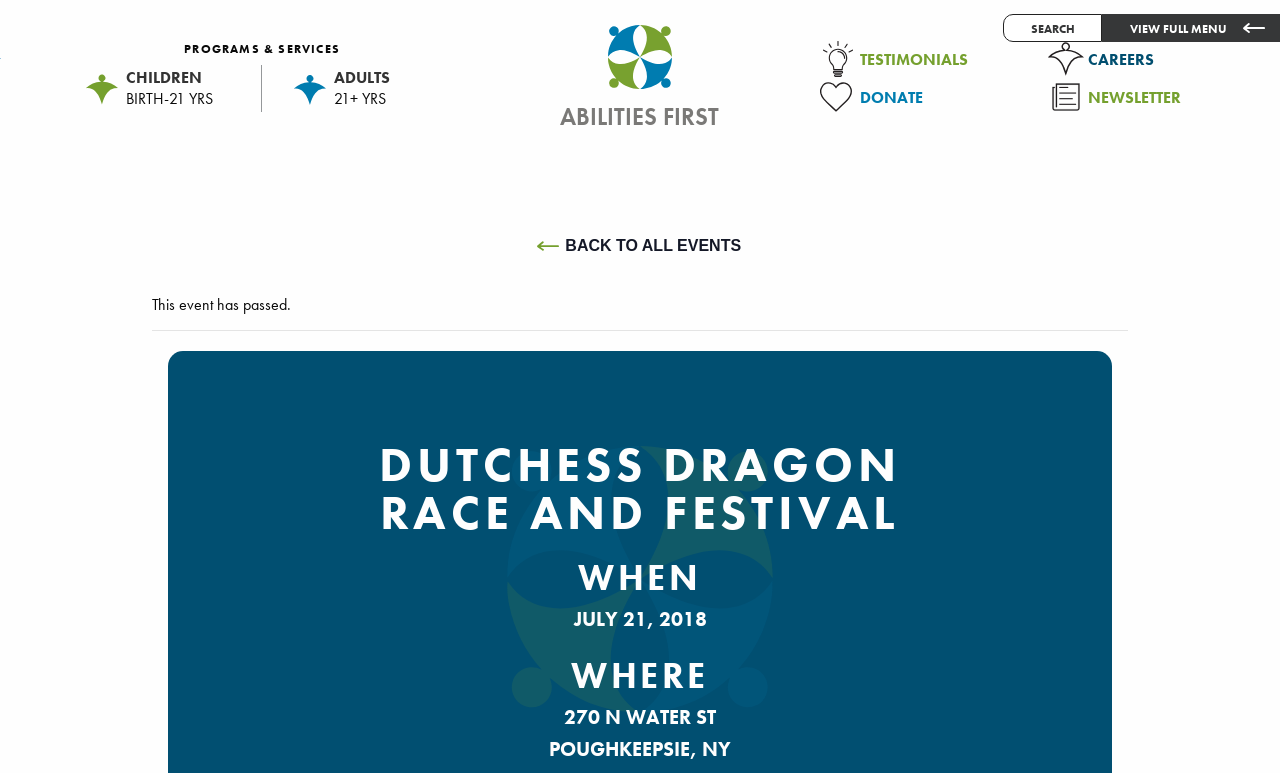Determine the bounding box coordinates of the element that should be clicked to execute the following command: "Donate to Abilities First".

[0.64, 0.1, 0.819, 0.143]